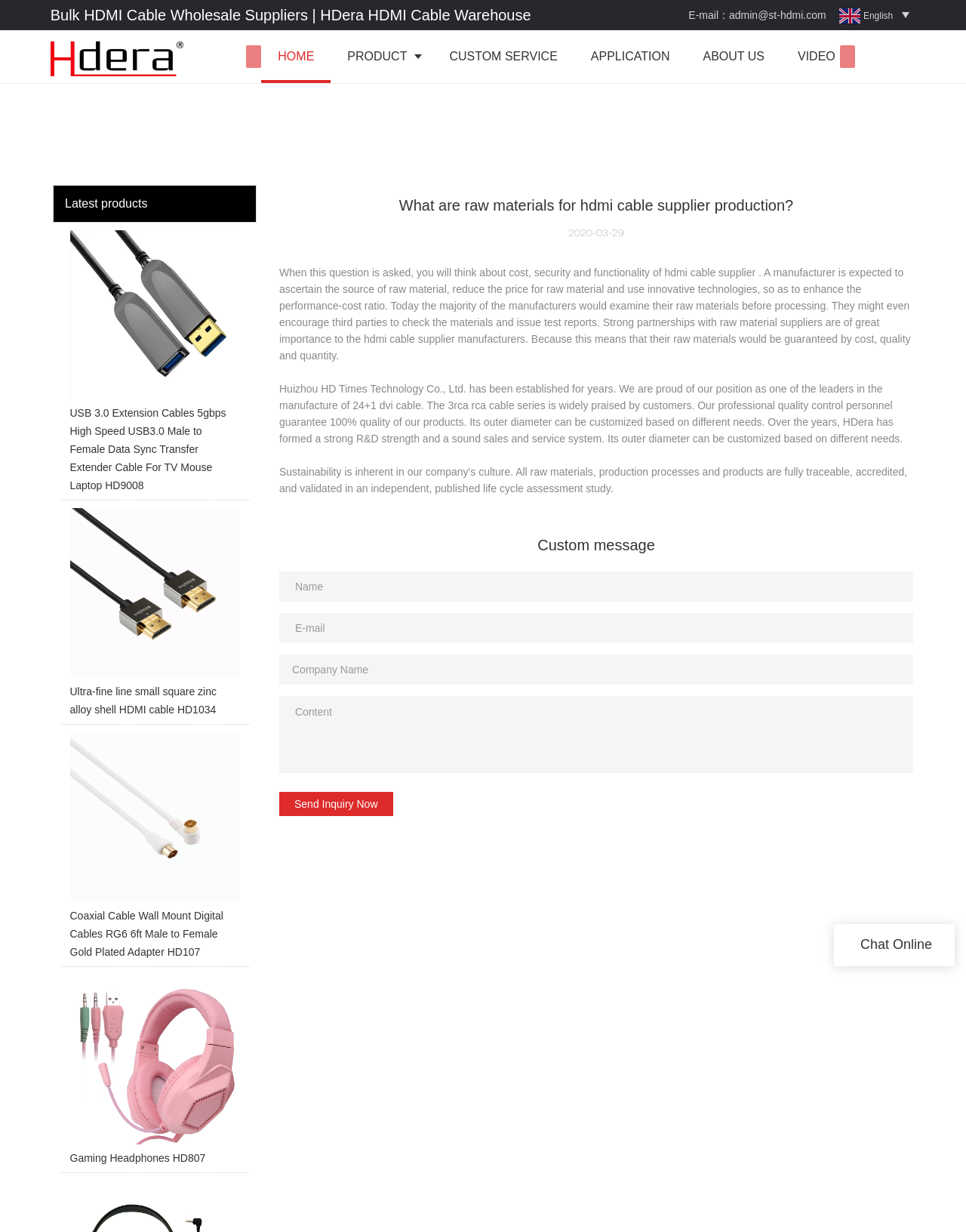Find the bounding box coordinates of the clickable area that will achieve the following instruction: "Click the HOME link".

[0.271, 0.025, 0.342, 0.067]